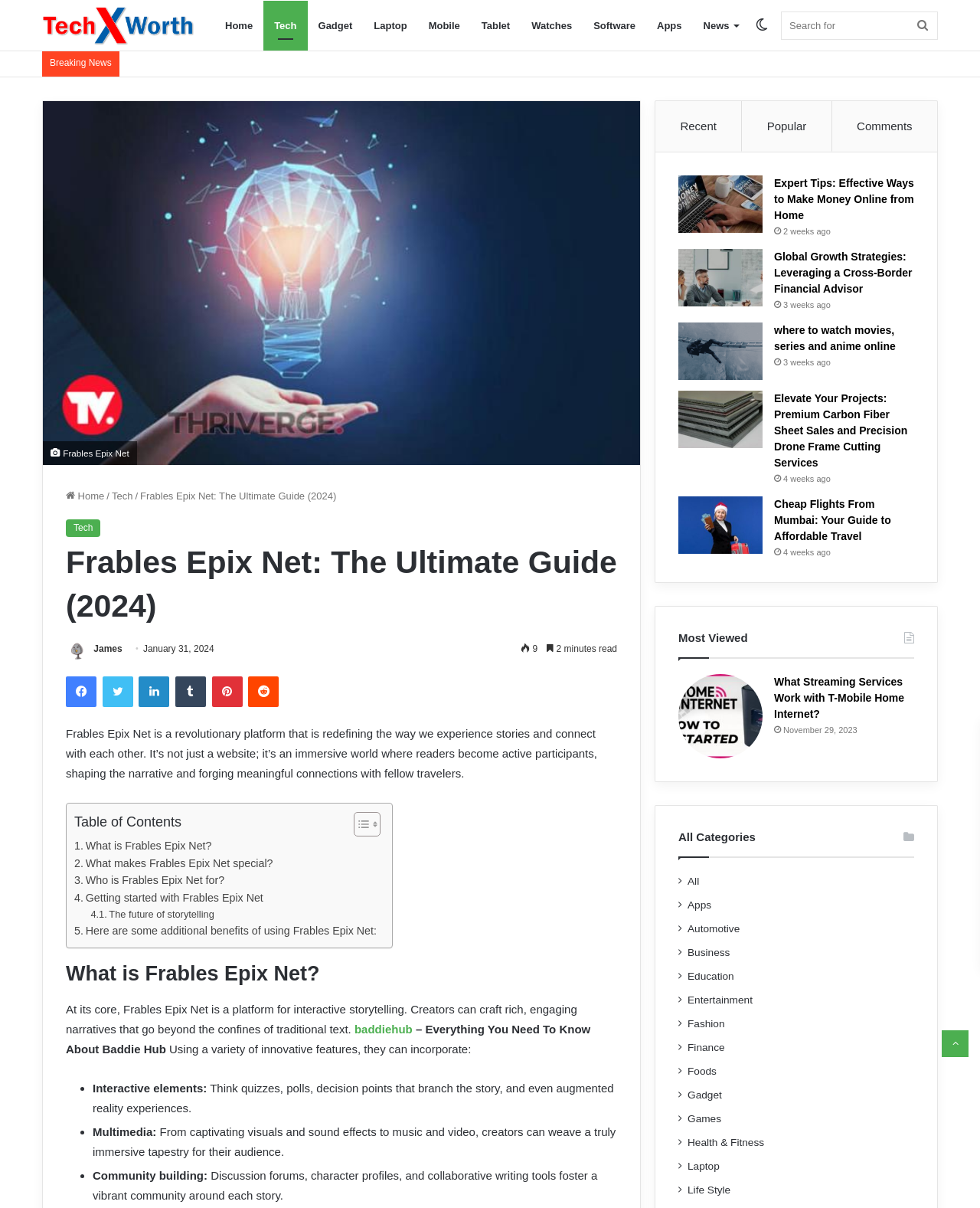Specify the bounding box coordinates of the region I need to click to perform the following instruction: "Toggle Table of Content". The coordinates must be four float numbers in the range of 0 to 1, i.e., [left, top, right, bottom].

[0.349, 0.671, 0.384, 0.693]